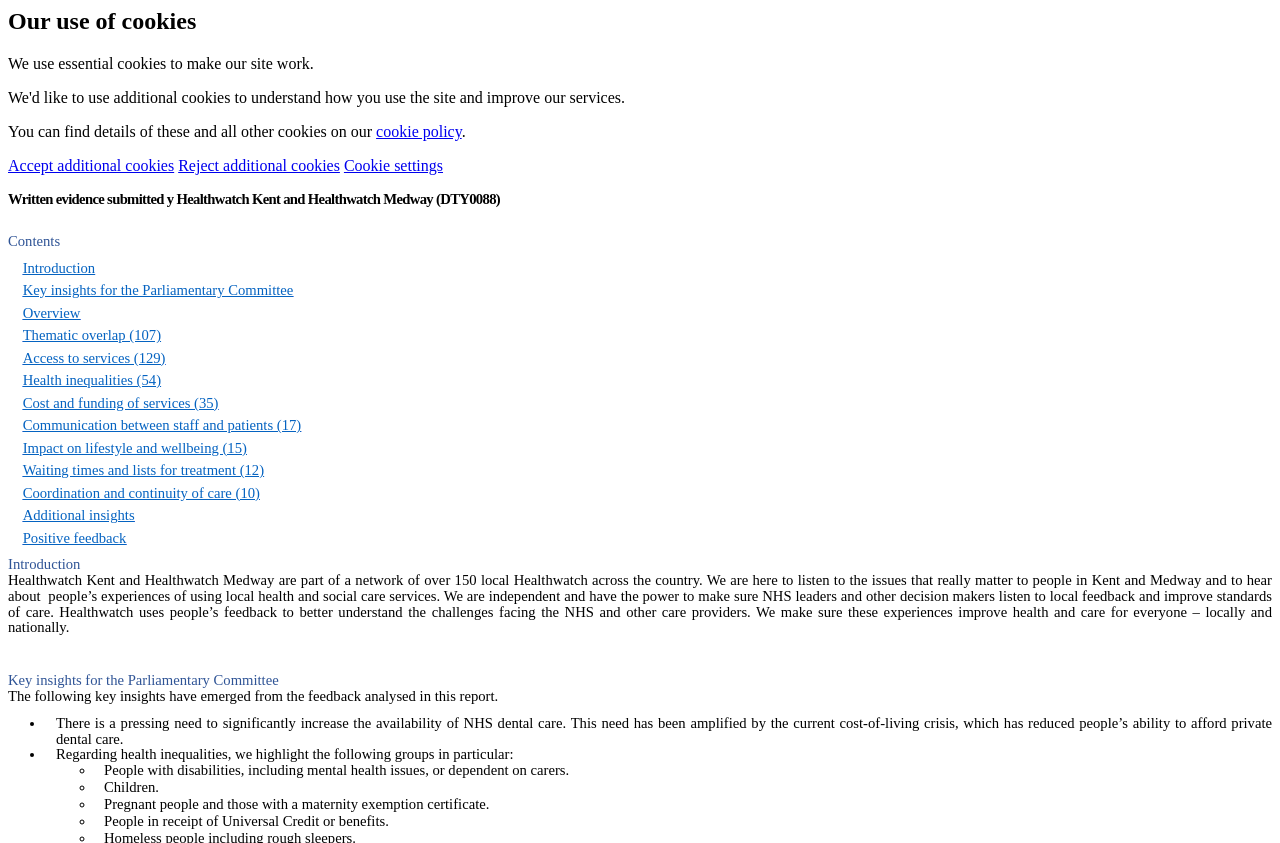Determine the bounding box coordinates for the element that should be clicked to follow this instruction: "Click the 'Additional insights' link". The coordinates should be given as four float numbers between 0 and 1, in the format [left, top, right, bottom].

[0.018, 0.602, 0.105, 0.621]